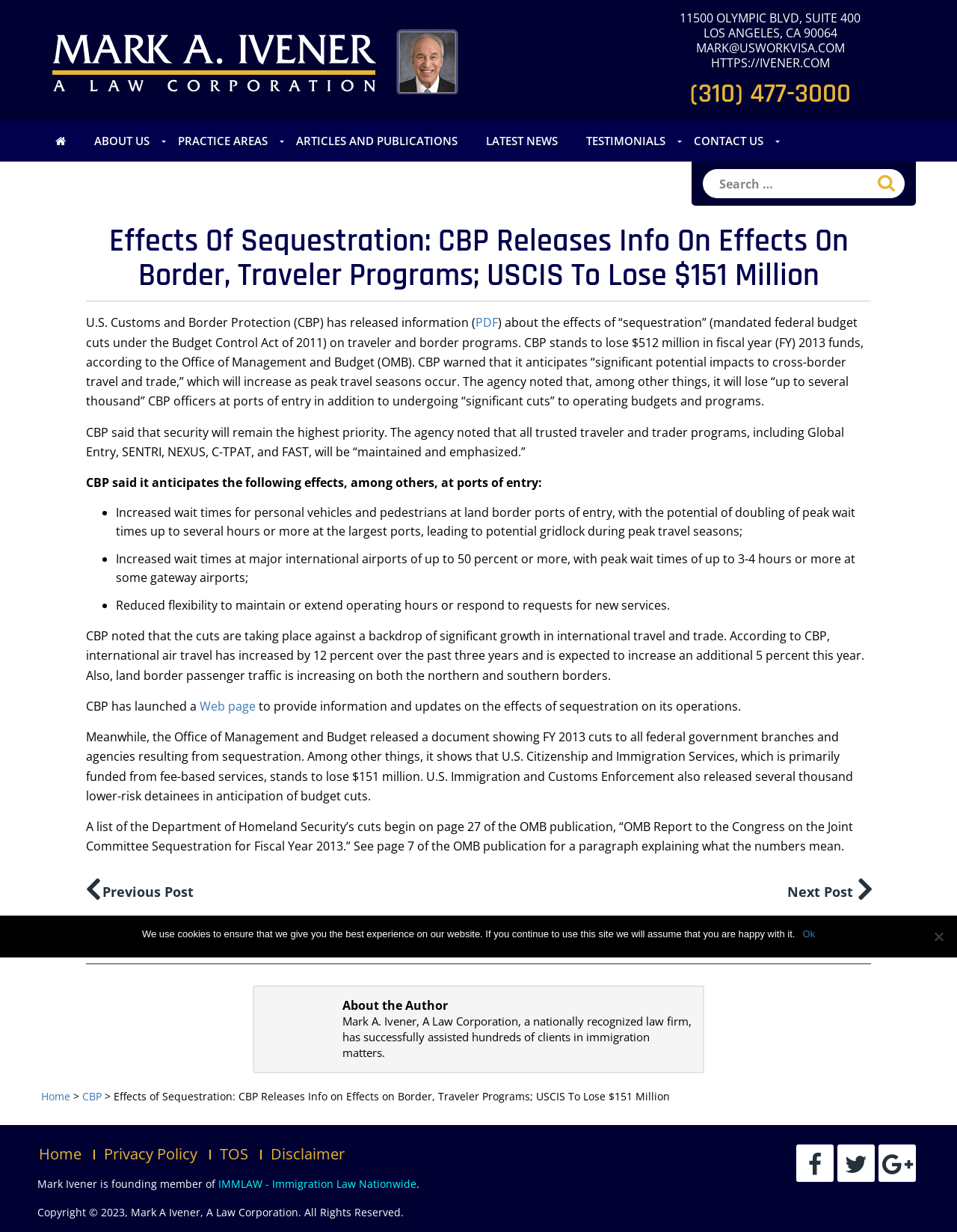Provide a comprehensive caption for the webpage.

This webpage is about the effects of sequestration on border and traveler programs, specifically focusing on the impact on U.S. Customs and Border Protection (CBP) and U.S. Citizenship and Immigration Services (USCIS). 

At the top of the page, there is a logo and a navigation menu with links to "About Us", "Practice Areas", "Articles and Publications", "Latest News", "Testimonials", and "Contact Us". Below the navigation menu, there is a search box with a "Search" button.

The main content of the page is divided into several sections. The first section has a heading that summarizes the effects of sequestration on CBP and USCIS. Below the heading, there is a paragraph of text that explains the impact of sequestration on CBP's budget and operations. 

The next section lists the effects of sequestration on CBP's operations, including increased wait times at land border ports of entry and major international airports, and reduced flexibility to maintain or extend operating hours. 

The page also mentions that USCIS stands to lose $151 million due to sequestration. Additionally, there is a link to a web page that provides more information and updates on the effects of sequestration on CBP's operations.

At the bottom of the page, there are links to previous and next posts, as well as social media sharing buttons. There is also a section about the author, Mark A. Ivener, and his law corporation. 

Finally, there are links to the website's "Home" page, "Privacy Policy", "TOS", and "Disclaimer" at the very bottom of the page.